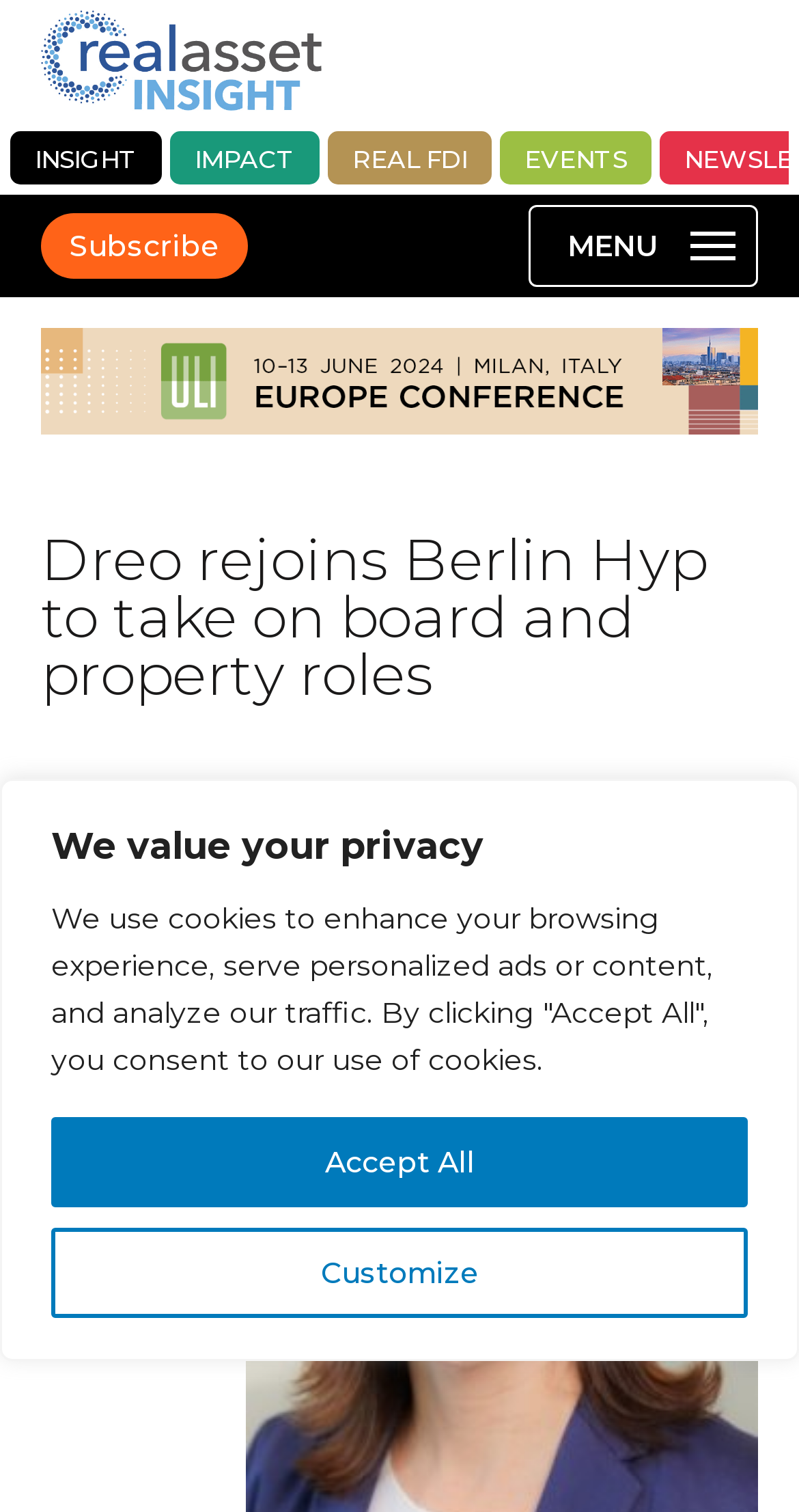Find the bounding box coordinates of the area to click in order to follow the instruction: "subscribe to the newsletter".

[0.051, 0.128, 0.31, 0.196]